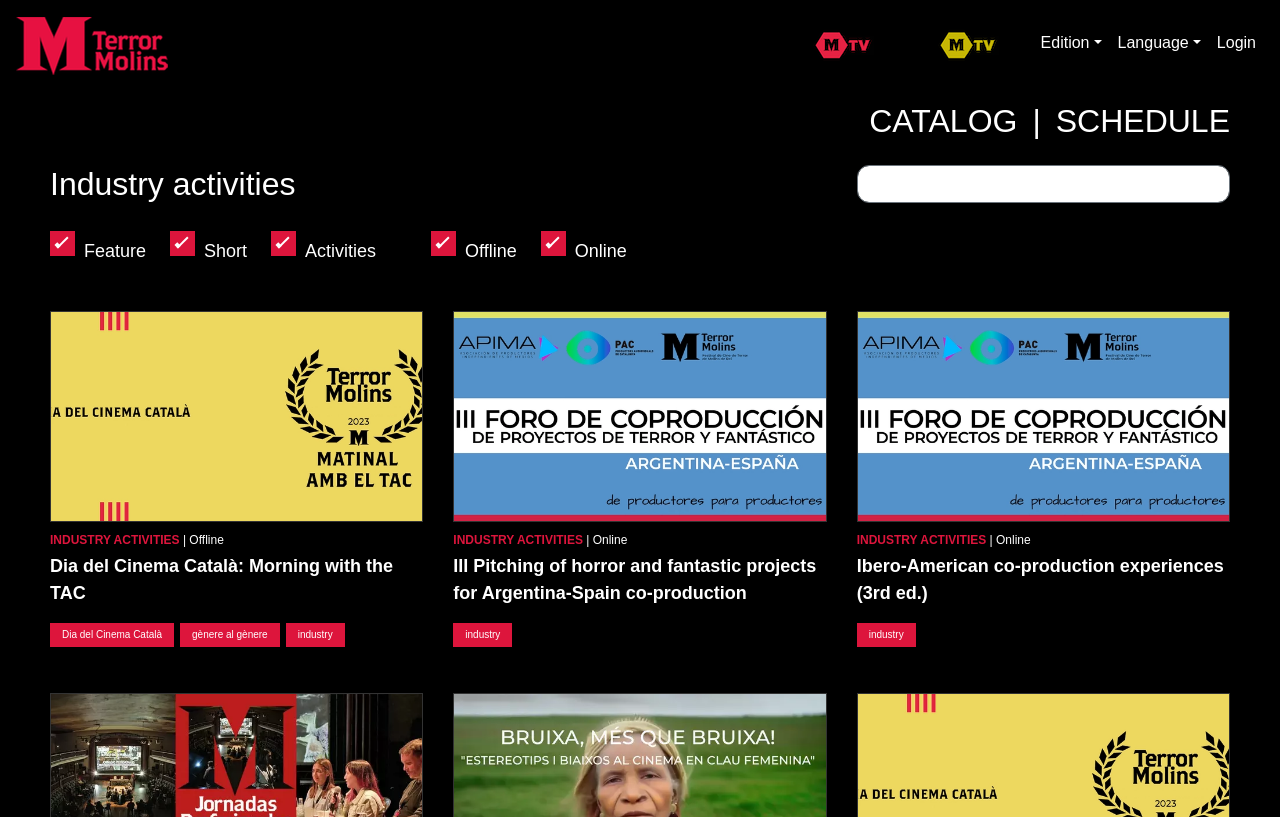Locate the bounding box coordinates of the clickable region to complete the following instruction: "Login to the website."

[0.944, 0.01, 0.987, 0.095]